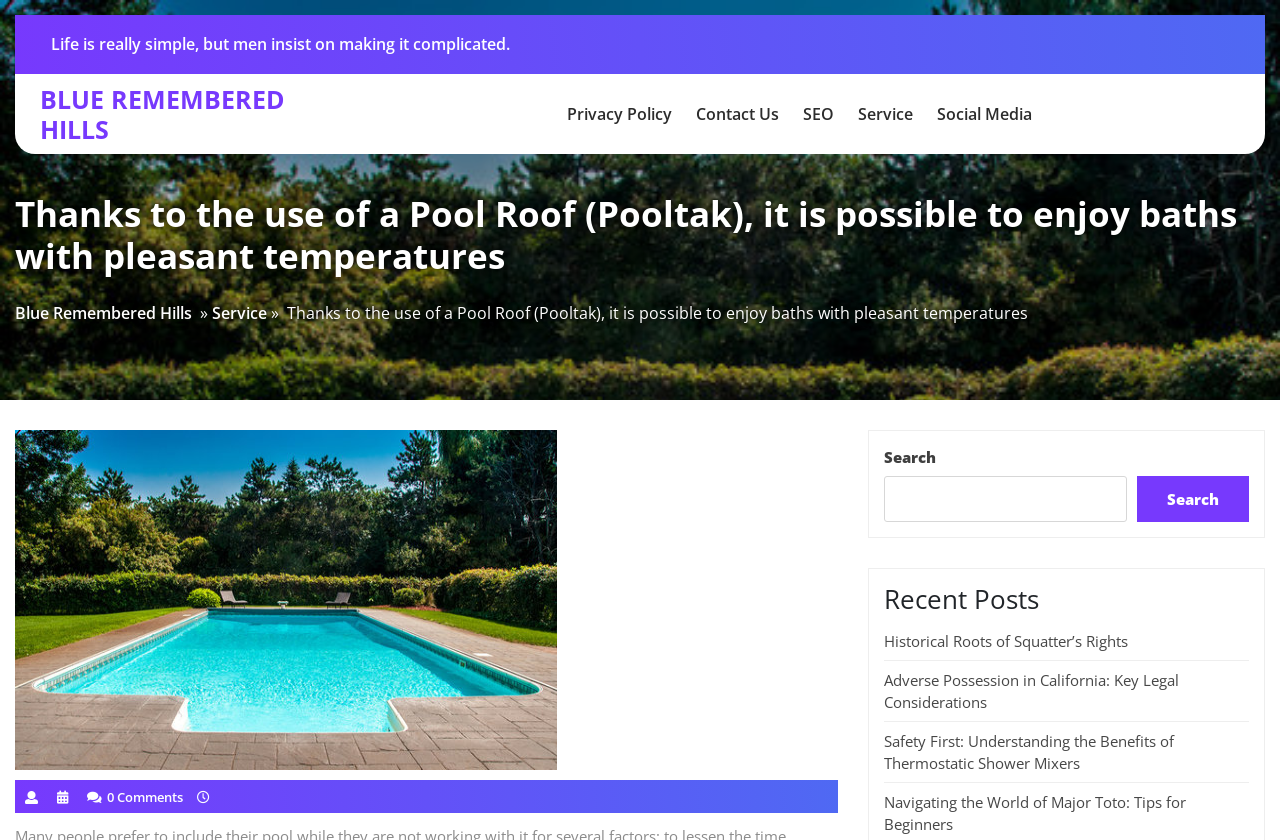What is the category of the post 'Historical Roots of Squatter’s Rights'?
Refer to the image and offer an in-depth and detailed answer to the question.

I found the category of the post 'Historical Roots of Squatter’s Rights' by looking at the heading element with the bounding box coordinates [0.691, 0.695, 0.976, 0.732]. The text content of this element is 'Recent Posts', and the link 'Historical Roots of Squatter’s Rights' is located below it.